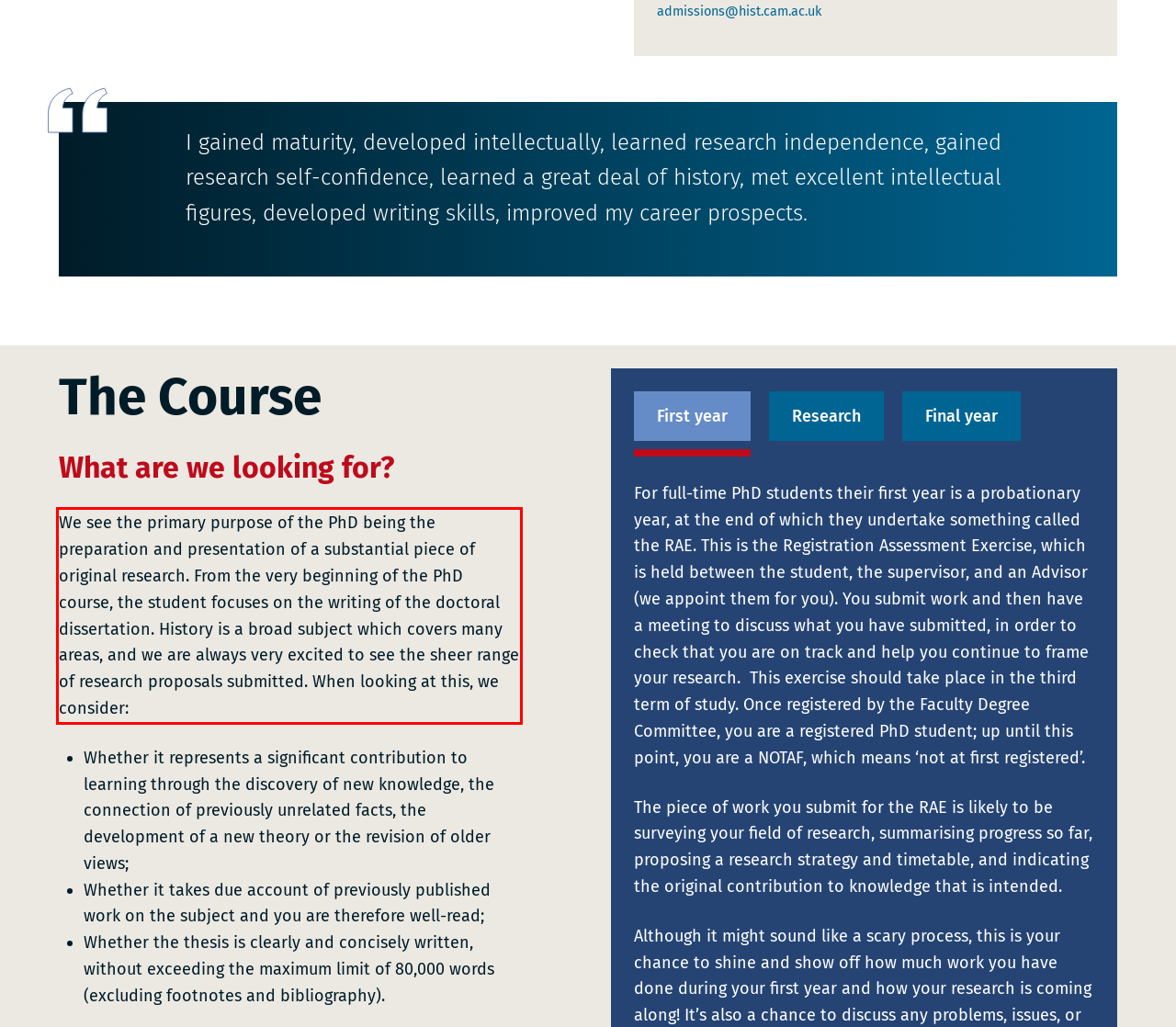You have a screenshot with a red rectangle around a UI element. Recognize and extract the text within this red bounding box using OCR.

We see the primary purpose of the PhD being the preparation and presentation of a substantial piece of original research. From the very beginning of the PhD course, the student focuses on the writing of the doctoral dissertation. History is a broad subject which covers many areas, and we are always very excited to see the sheer range of research proposals submitted. When looking at this, we consider: